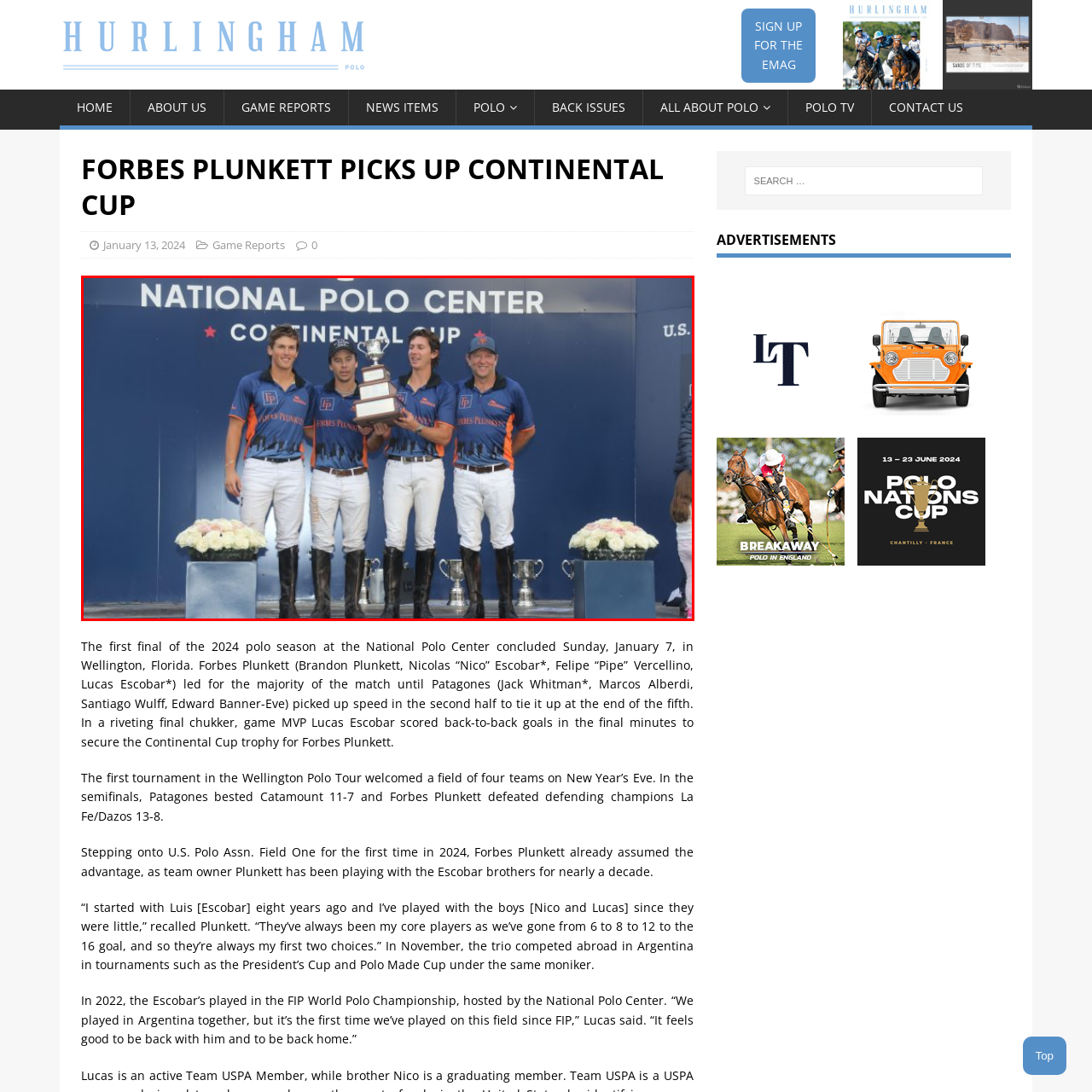What is the significance of the backdrop behind the team?
View the portion of the image encircled by the red bounding box and give a one-word or short phrase answer.

It underscores the significance of the achievement